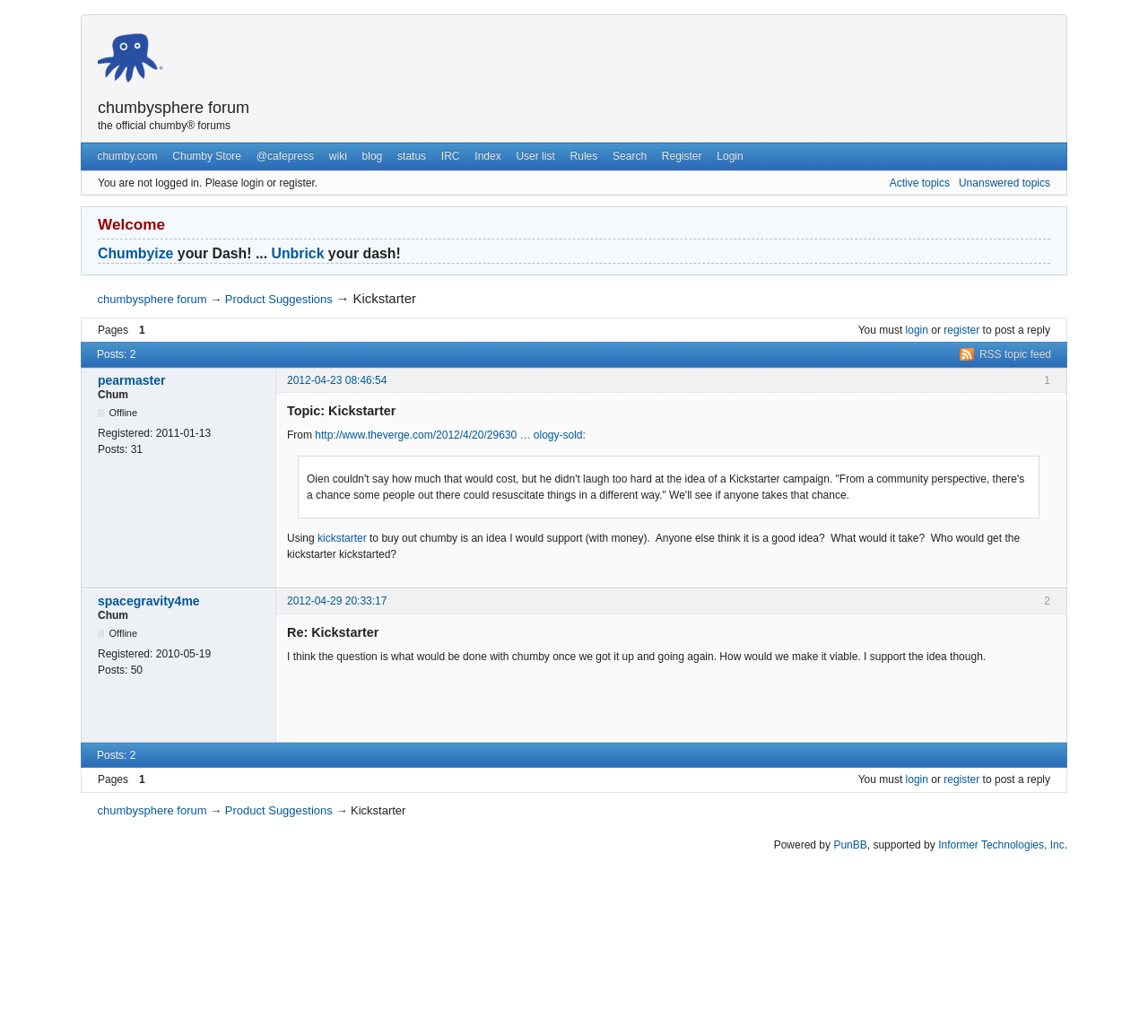Can you find the bounding box coordinates for the element that needs to be clicked to execute this instruction: "Check the archives for March 2024"? The coordinates should be given as four float numbers between 0 and 1, i.e., [left, top, right, bottom].

None